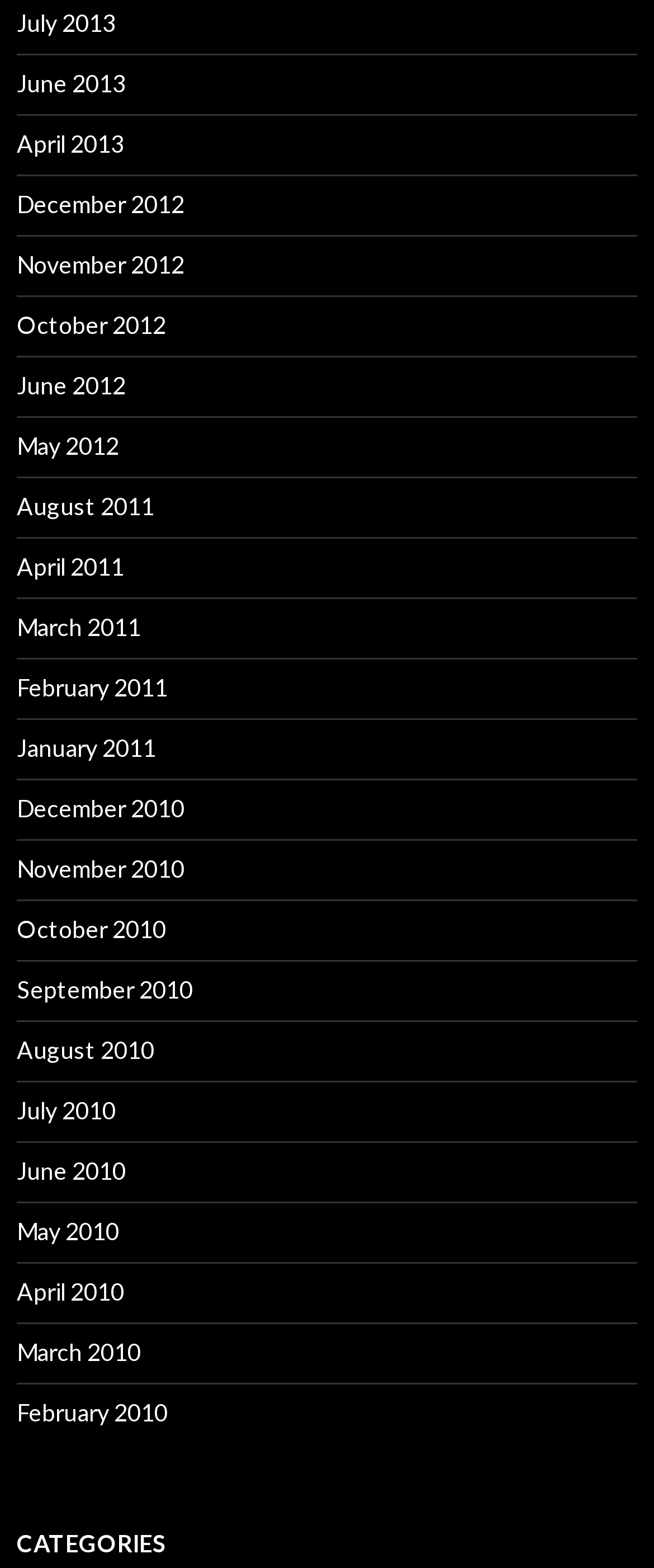Determine the bounding box coordinates of the section I need to click to execute the following instruction: "view July 2013". Provide the coordinates as four float numbers between 0 and 1, i.e., [left, top, right, bottom].

[0.026, 0.005, 0.177, 0.024]